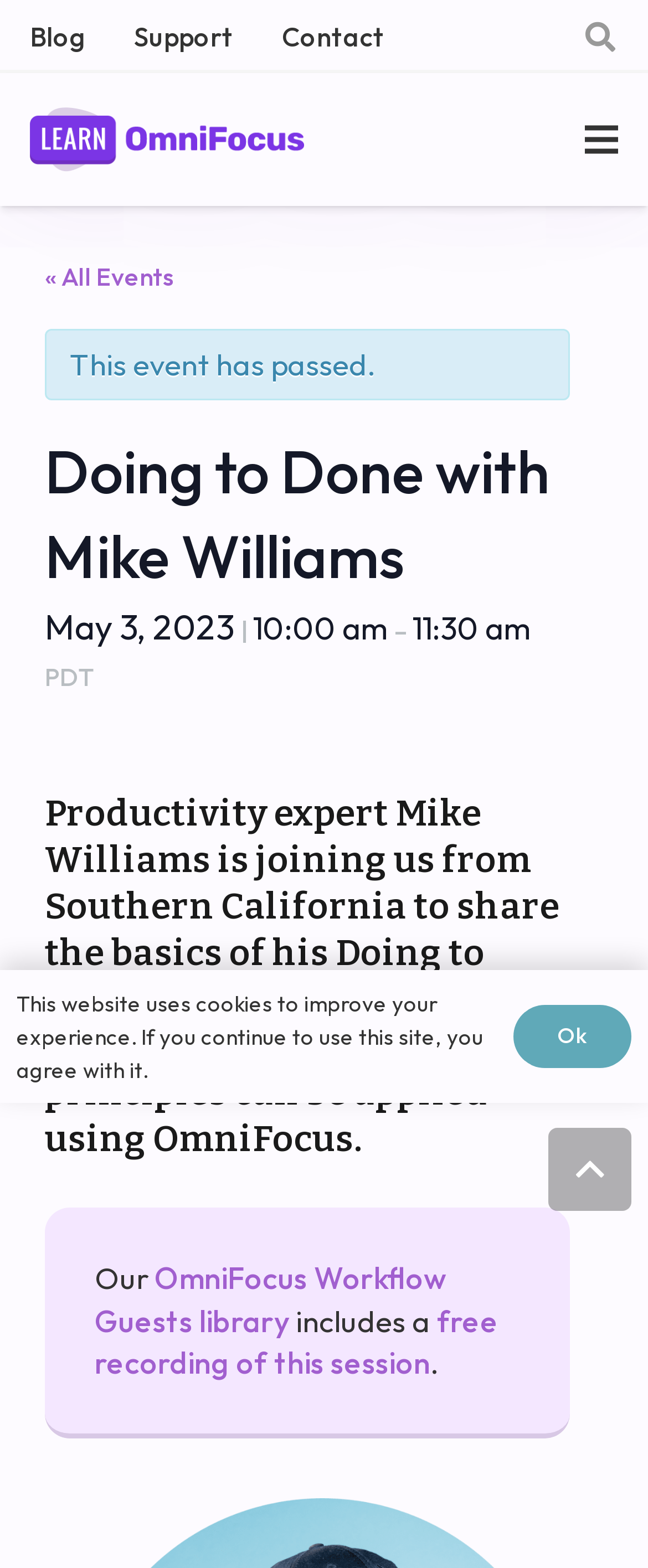Please provide the bounding box coordinates for the element that needs to be clicked to perform the instruction: "Click 'Back to top'". The coordinates must consist of four float numbers between 0 and 1, formatted as [left, top, right, bottom].

[0.846, 0.719, 0.974, 0.772]